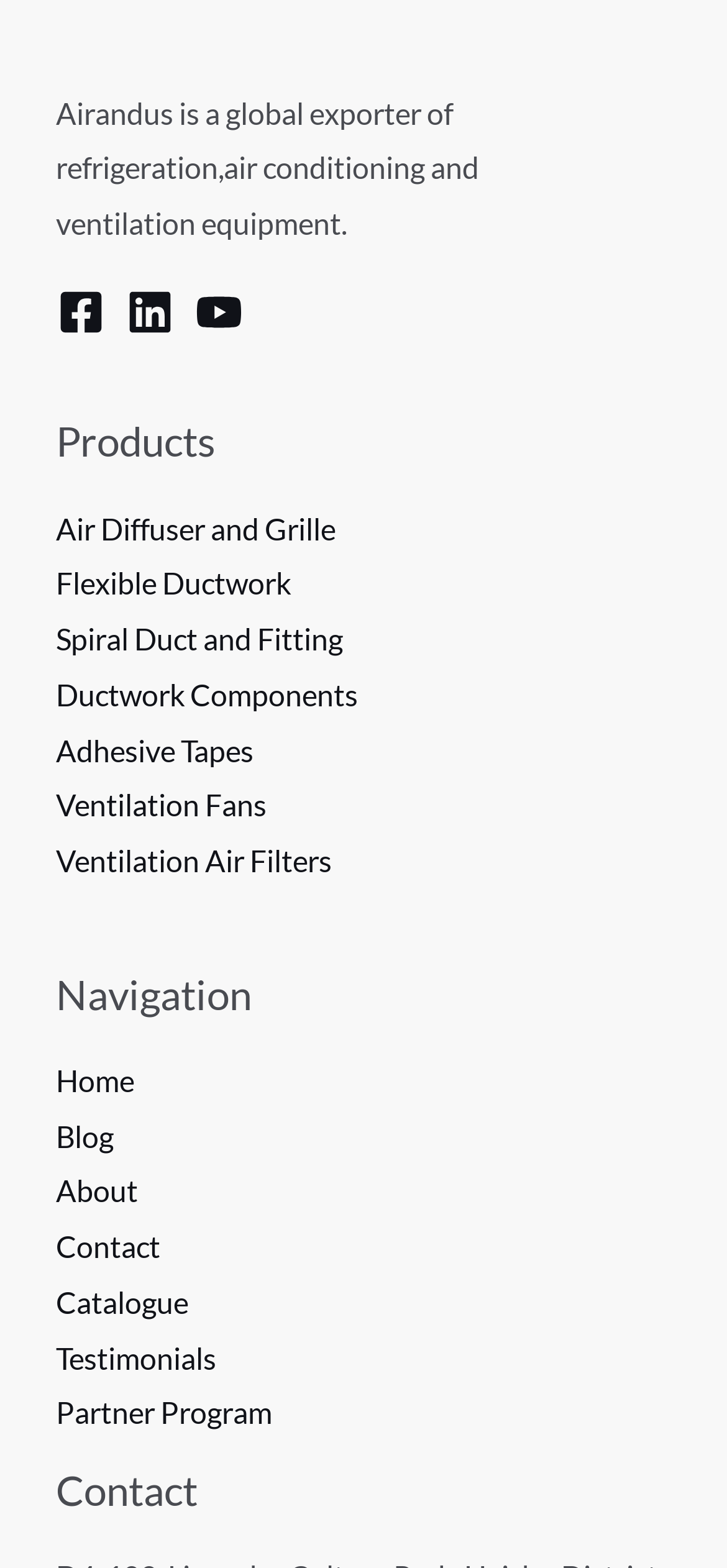Using the description "Ventilation Air Filters", predict the bounding box of the relevant HTML element.

[0.077, 0.537, 0.456, 0.56]